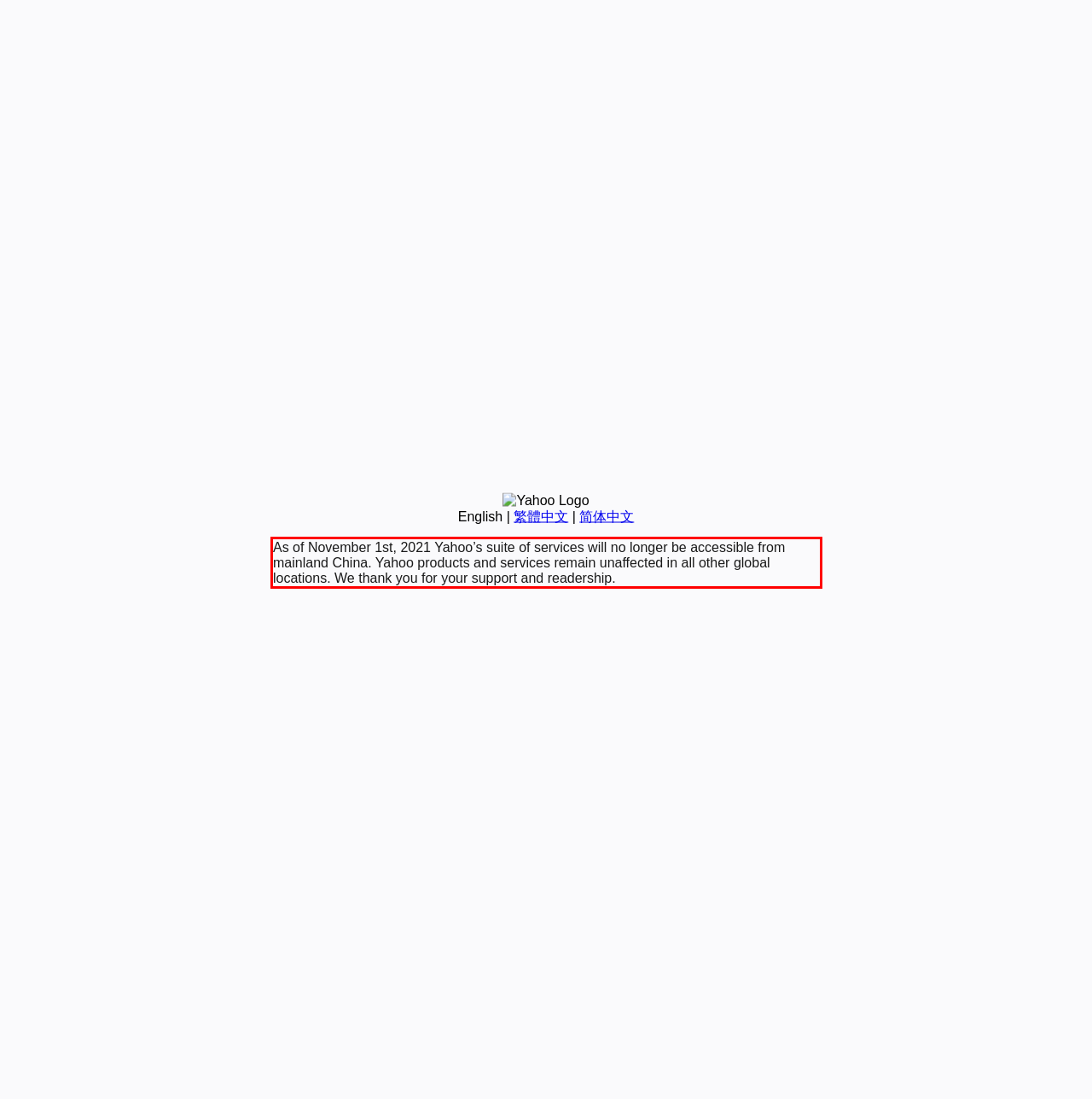Given a screenshot of a webpage containing a red rectangle bounding box, extract and provide the text content found within the red bounding box.

As of November 1st, 2021 Yahoo’s suite of services will no longer be accessible from mainland China. Yahoo products and services remain unaffected in all other global locations. We thank you for your support and readership.